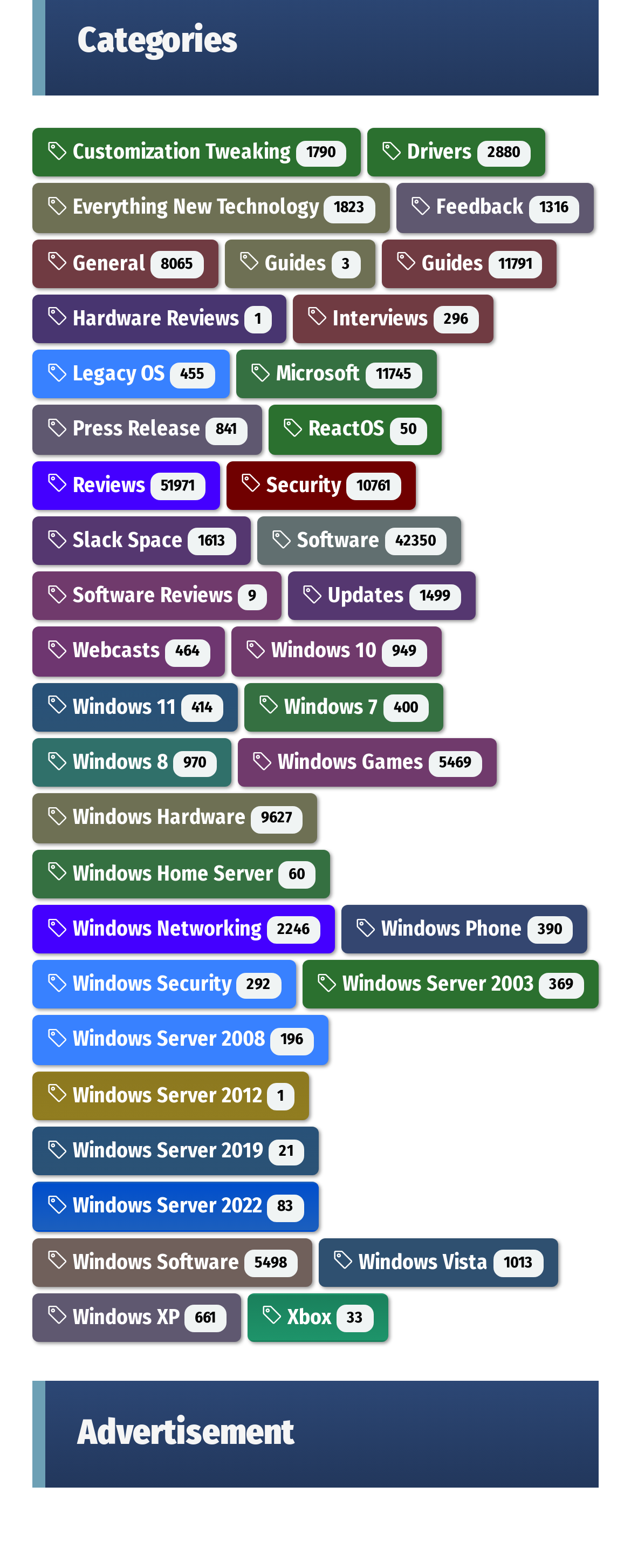Please find the bounding box coordinates of the section that needs to be clicked to achieve this instruction: "Visit the link about our CEO".

None